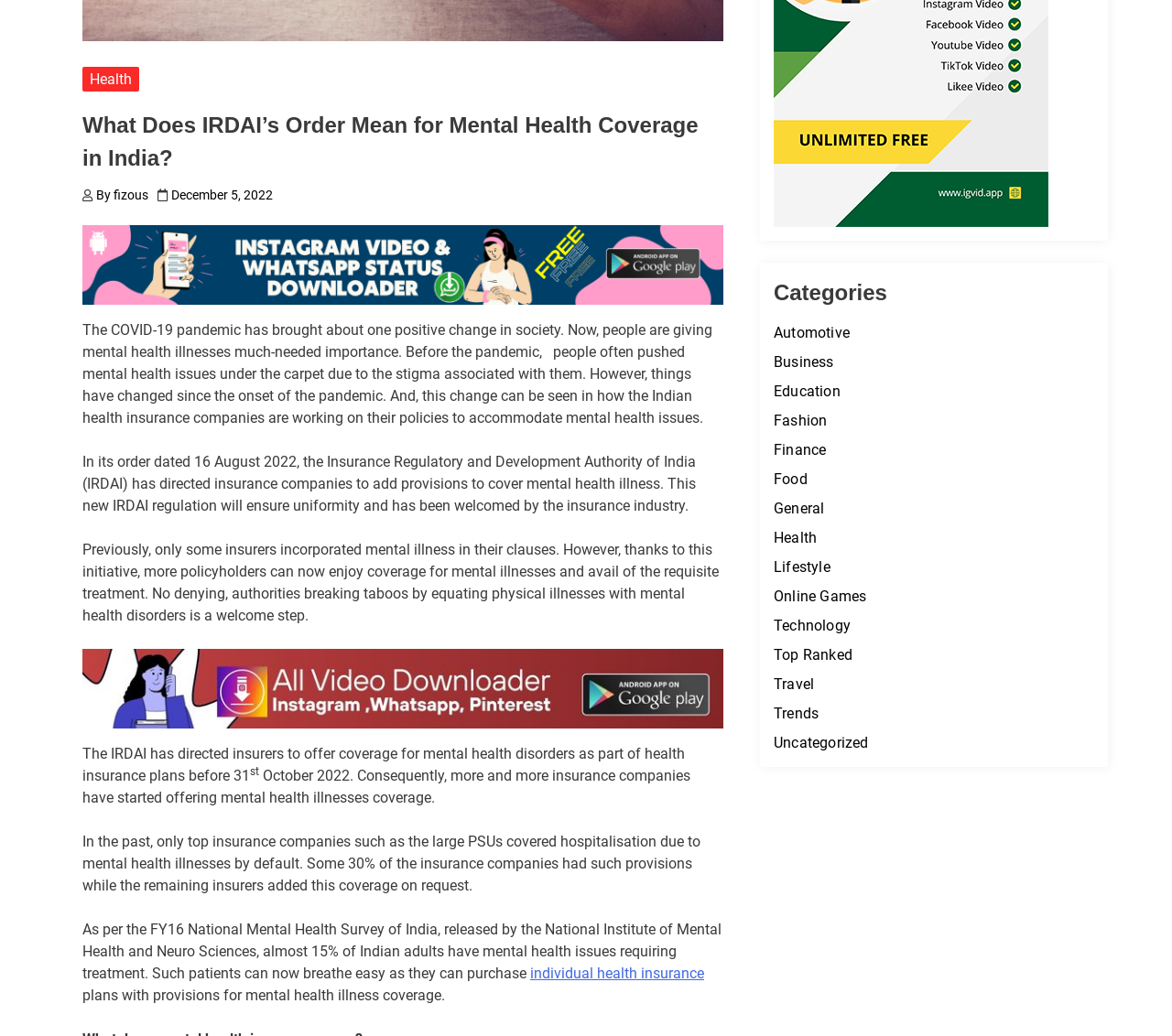Please identify the bounding box coordinates of the element that needs to be clicked to execute the following command: "Click on the 'individual health insurance' link". Provide the bounding box using four float numbers between 0 and 1, formatted as [left, top, right, bottom].

[0.452, 0.931, 0.601, 0.947]